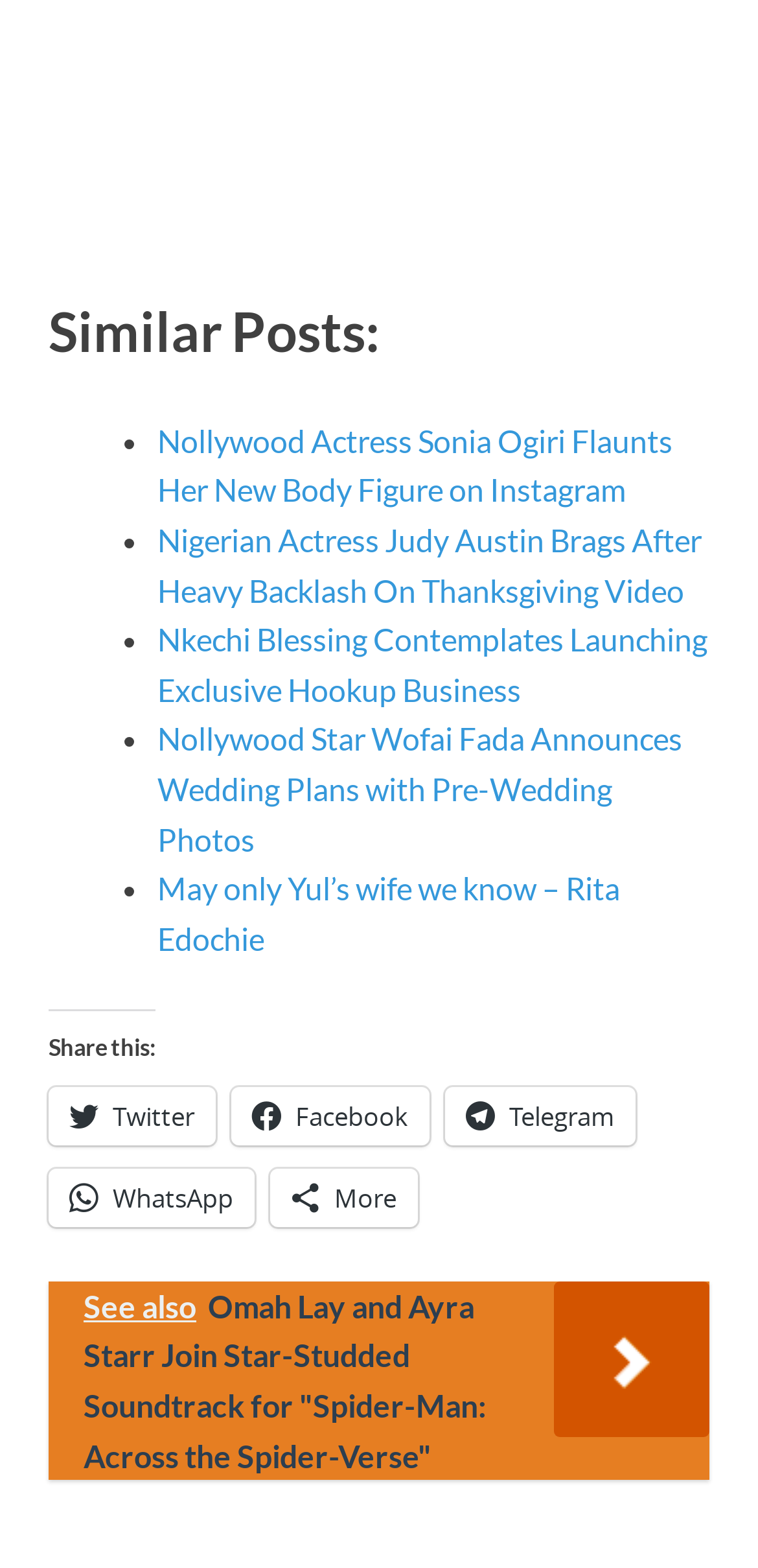Find and specify the bounding box coordinates that correspond to the clickable region for the instruction: "Share on Facebook".

[0.305, 0.693, 0.567, 0.73]